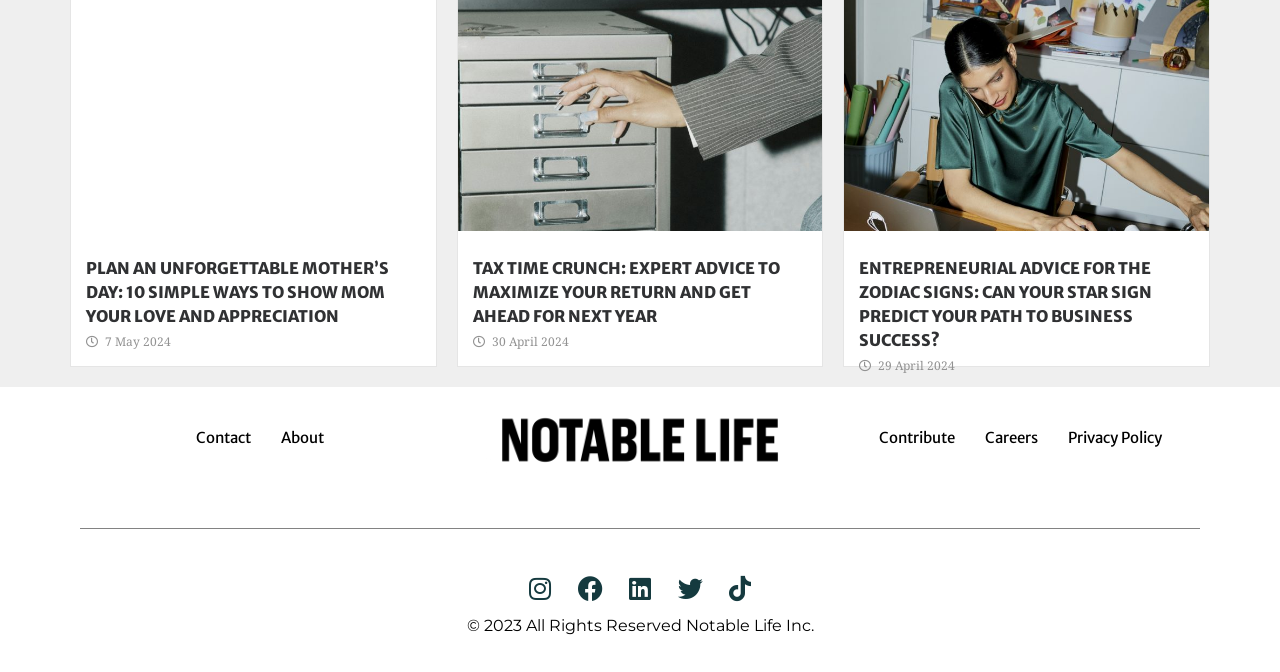Please identify the bounding box coordinates of the clickable area that will fulfill the following instruction: "Go to Home page". The coordinates should be in the format of four float numbers between 0 and 1, i.e., [left, top, right, bottom].

None